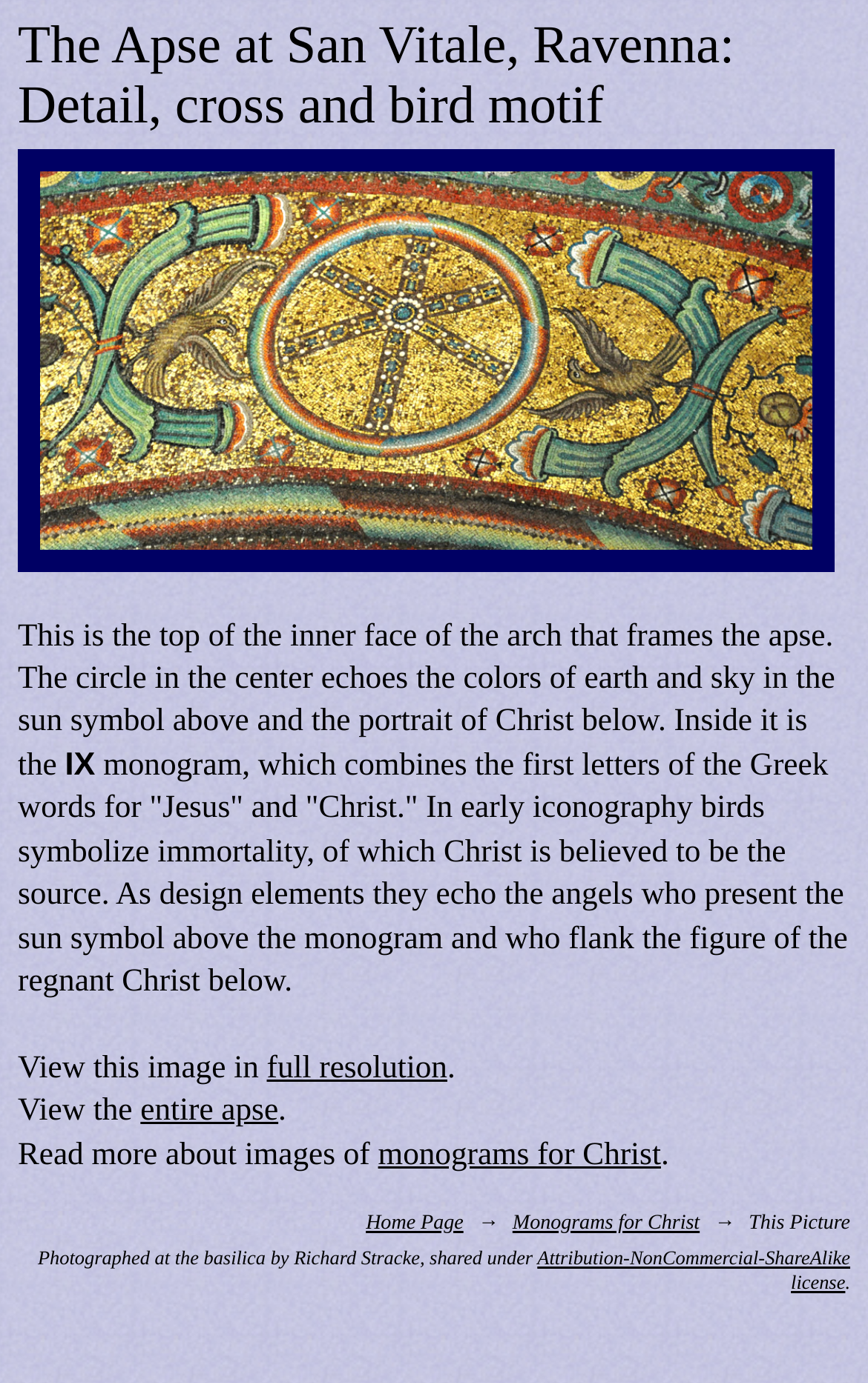Summarize the webpage comprehensively, mentioning all visible components.

The webpage is about the Apse of San Vitale, Ravenna, featuring a cross and bird motif. At the top, there is a title "The Apse at San Vitale, Ravenna: Detail, cross and bird motif". Below the title, there is a large image taking up most of the width, showcasing the apse's intricate design. 

Underneath the image, there is a paragraph of text describing the apse's design elements, including a circle in the center, a monogram, and birds symbolizing immortality. The text also explains the significance of the monogram, which combines the first letters of the Greek words for "Jesus" and "Christ". 

To the right of the paragraph, there is a small text "IX" and a longer text block continuing the description of the apse's design. 

Further down, there are several links and text blocks. There is a link to view the image in full resolution, followed by a link to view the entire apse. Below these links, there is a text block about monograms for Christ, with a link to read more about it. 

At the bottom of the page, there are several links, including "Home Page", "Monograms for Christ", and "This Picture". There is also a text block crediting the photographer, Richard Stracke, and stating the image's license terms.